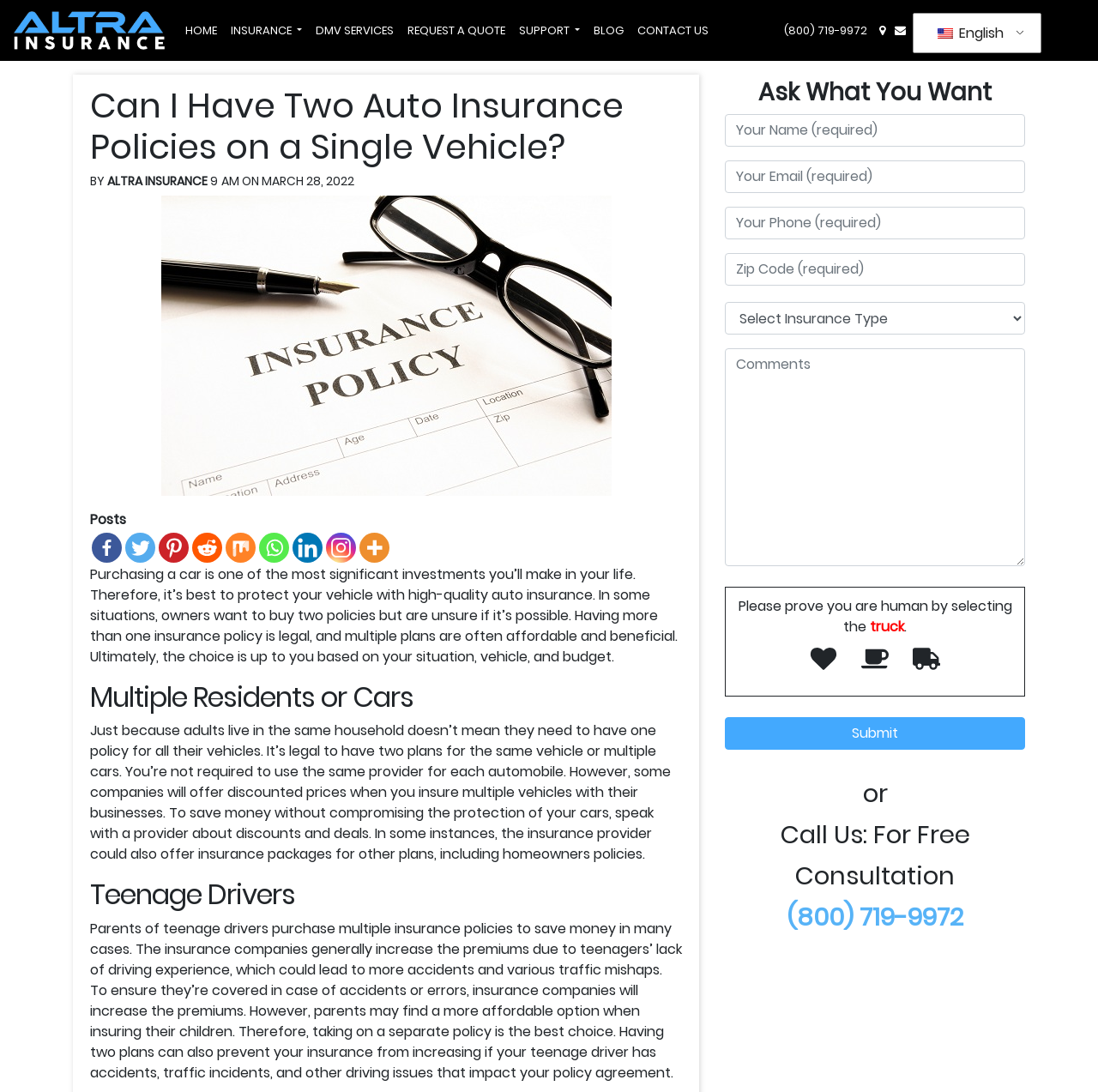Refer to the image and offer a detailed explanation in response to the question: What is the phone number for a free consultation?

The phone number (800) 719-9972 is provided on the webpage for users to call for a free consultation regarding auto insurance policies.